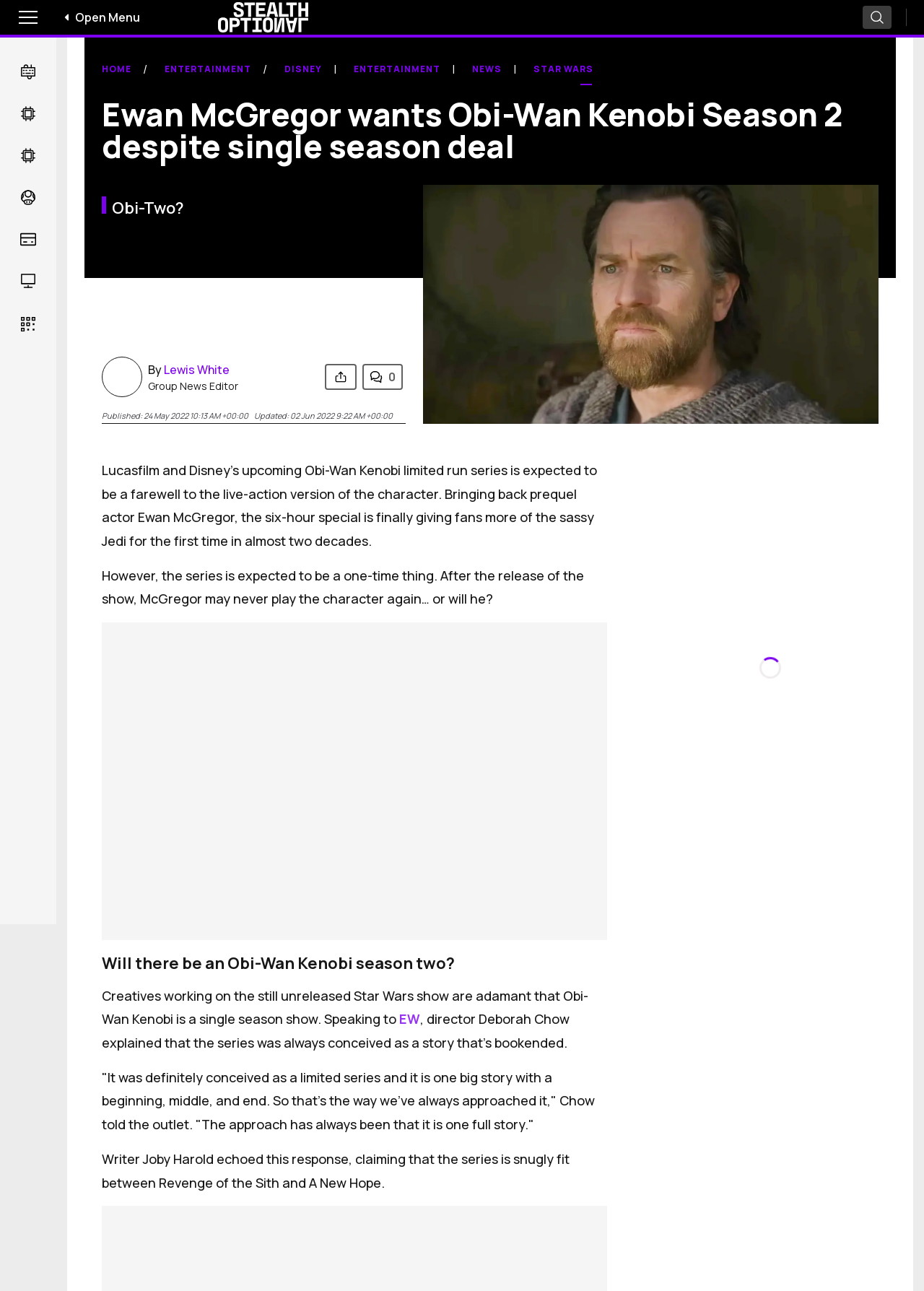Give a concise answer using only one word or phrase for this question:
Who is the author of the article?

Lewis White